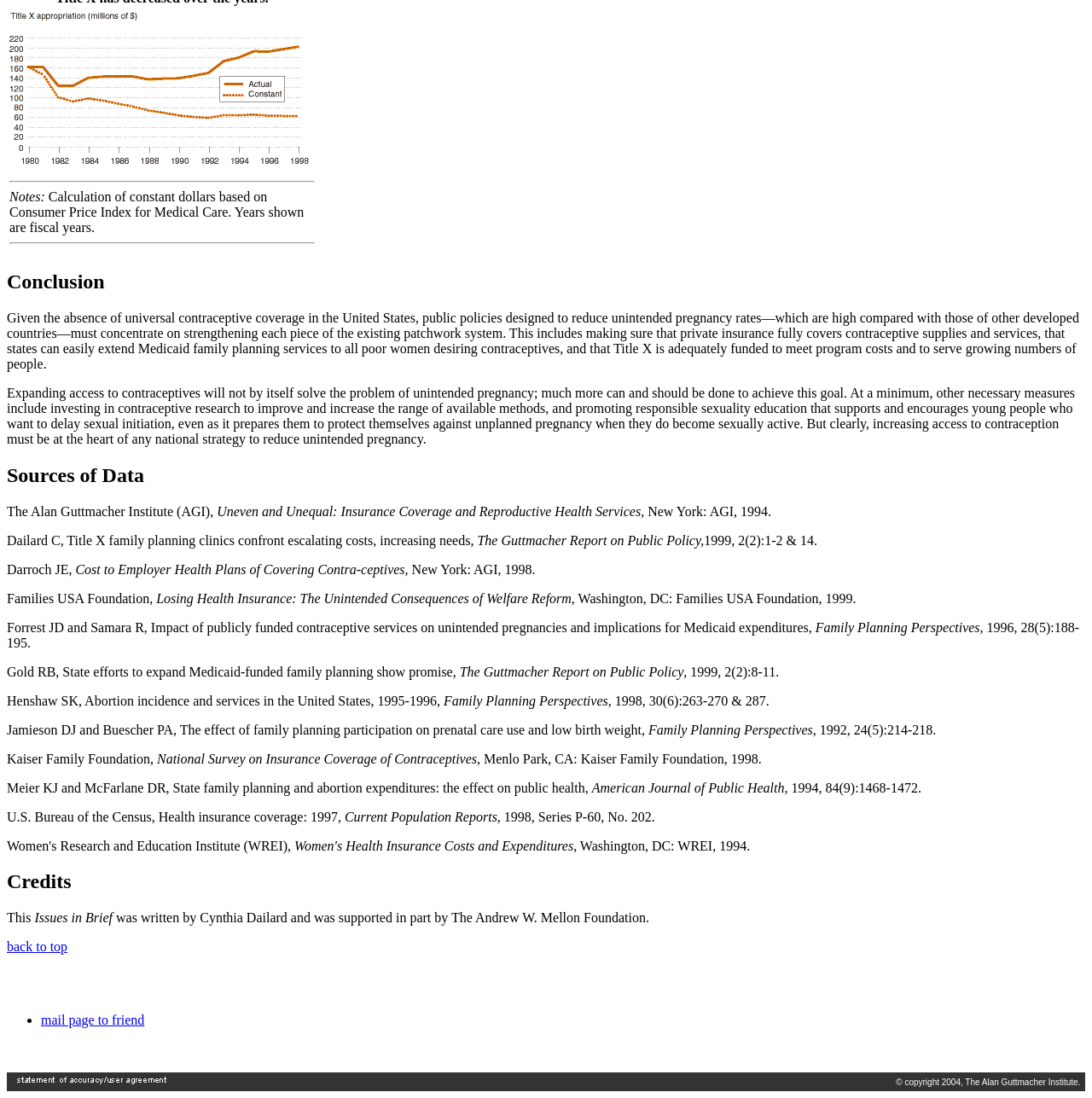What is the relationship between contraceptive research and unintended pregnancy?
Using the image as a reference, give an elaborate response to the question.

The text suggests that investing in contraceptive research can help reduce unintended pregnancy, implying that there is a positive relationship between the two, where advancements in contraceptive research can lead to a decrease in unintended pregnancy rates.